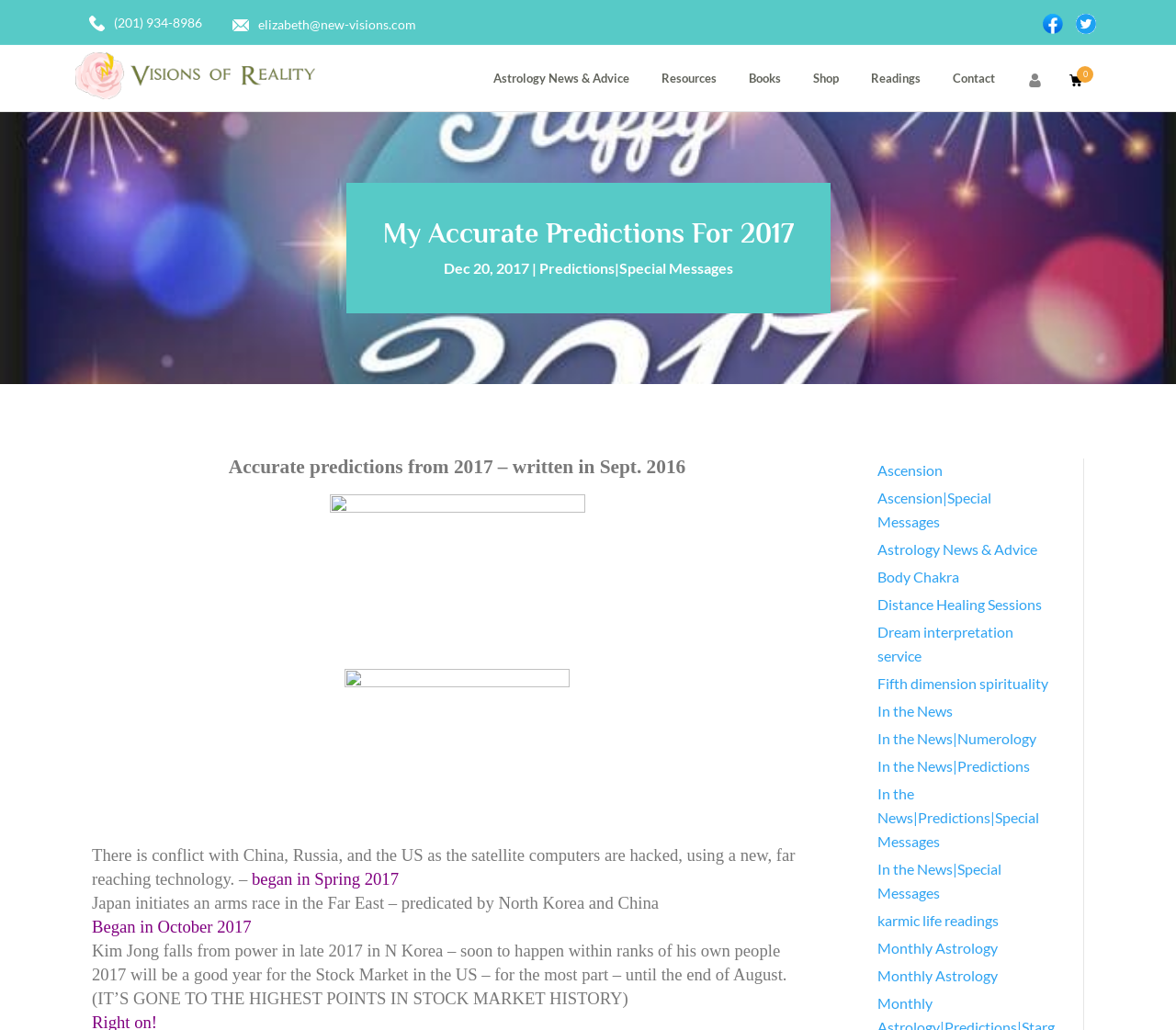What is the email address on the webpage?
Refer to the image and offer an in-depth and detailed answer to the question.

I found the email address by looking at the link element with the text 'elizabeth@new-visions.com' which is located at the top left of the webpage.